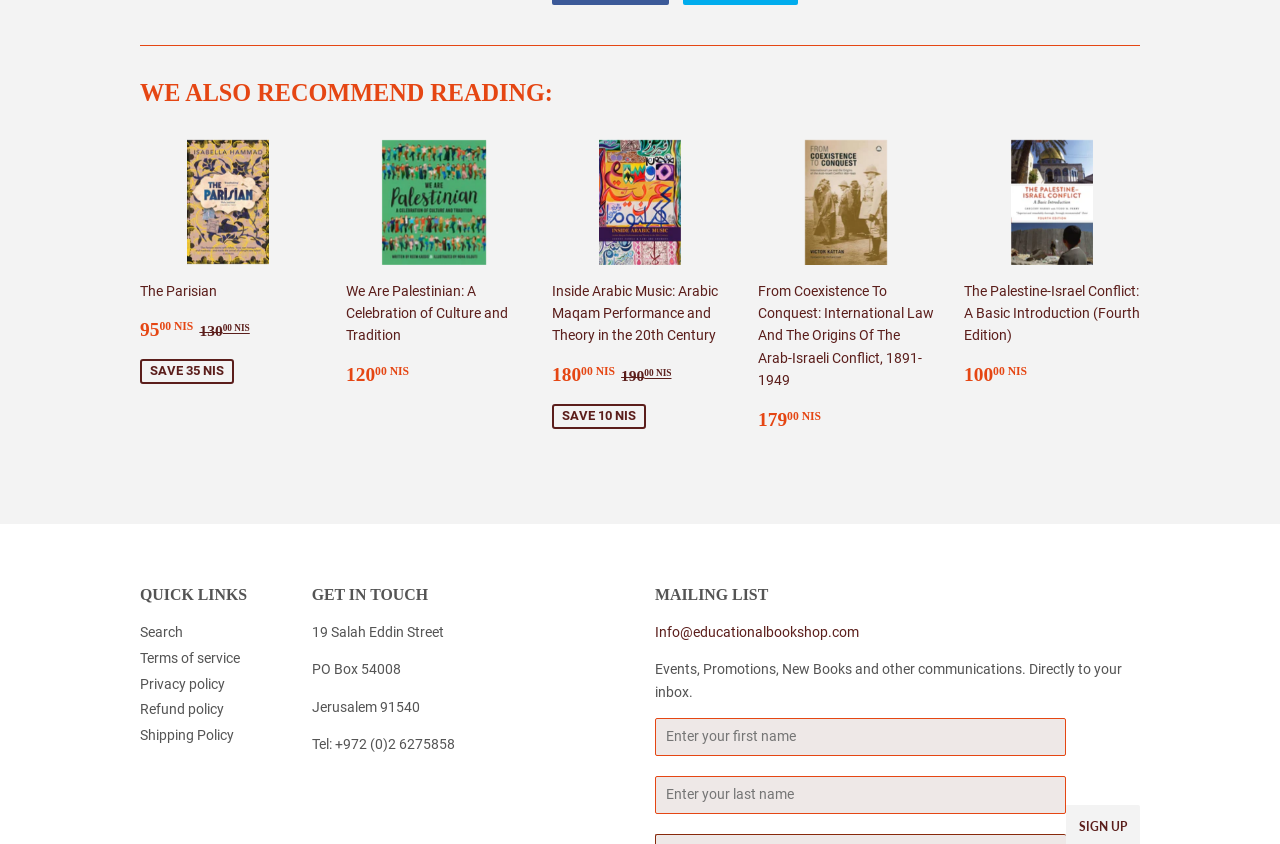Give a concise answer using only one word or phrase for this question:
What is the regular price of 'The Parisian' book?

130.00 NIS